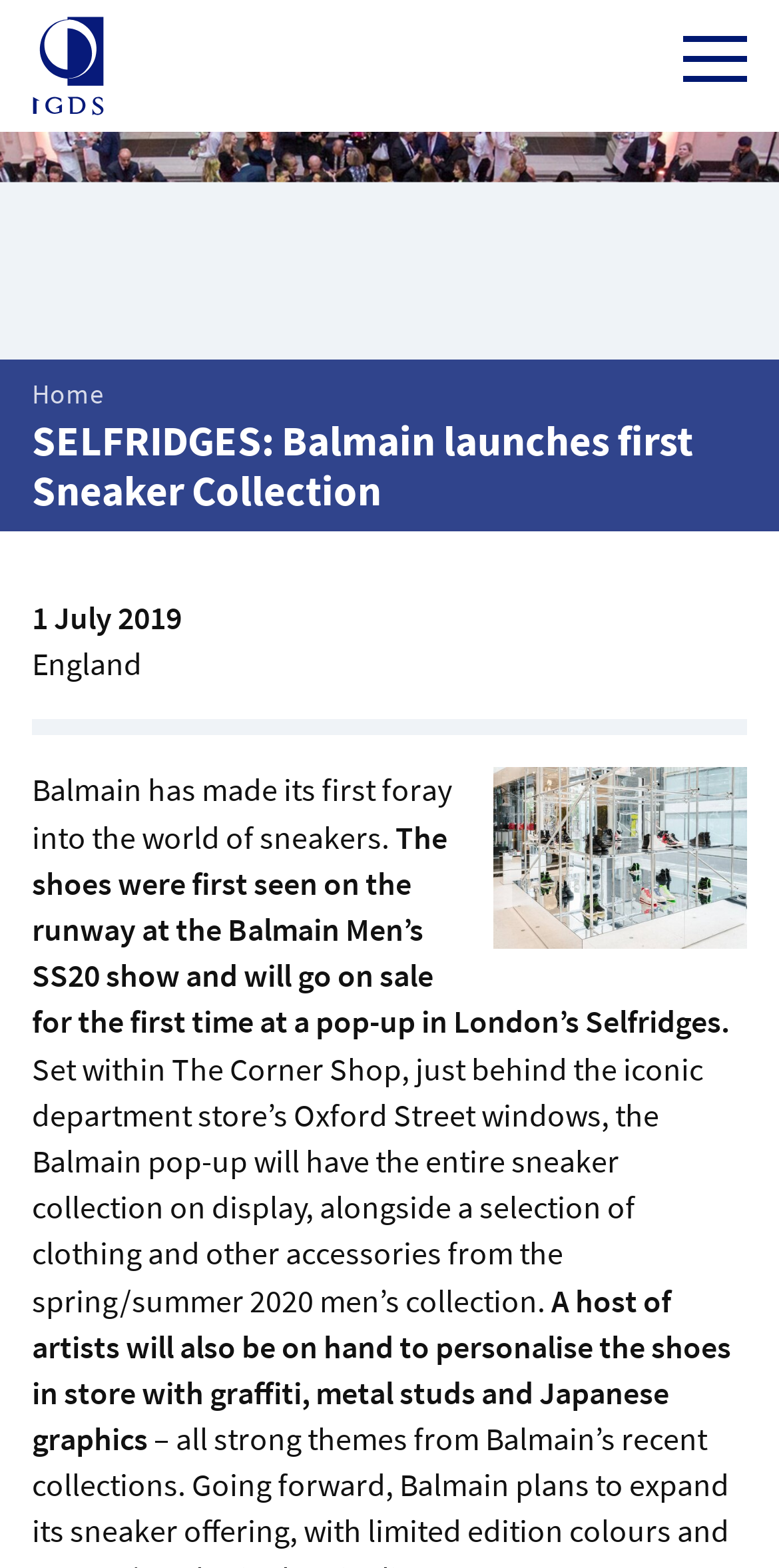What is the date of the article?
From the image, respond with a single word or phrase.

1 July 2019